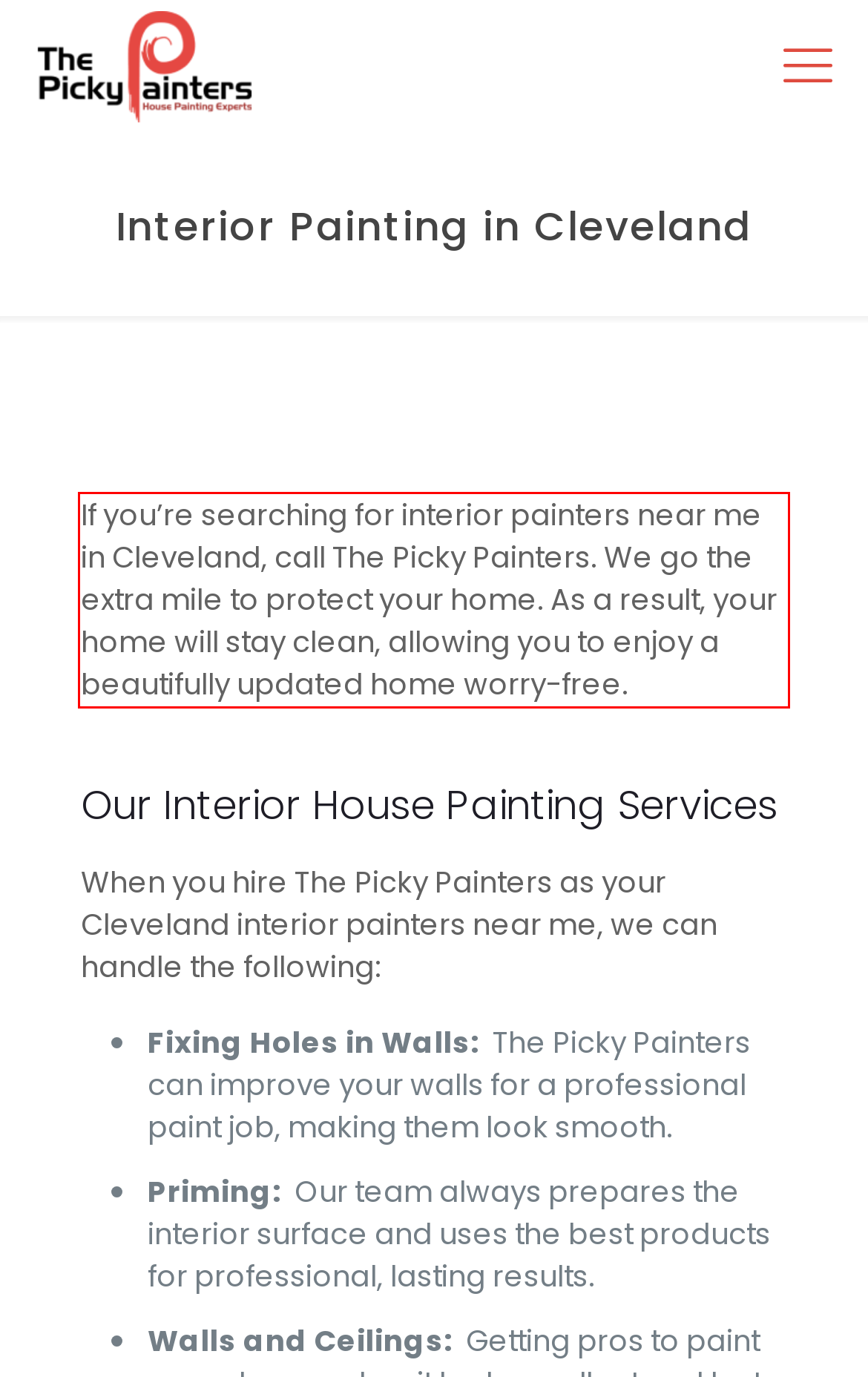Given a screenshot of a webpage, locate the red bounding box and extract the text it encloses.

If you’re searching for interior painters near me in Cleveland, call The Picky Painters. We go the extra mile to protect your home. As a result, your home will stay clean, allowing you to enjoy a beautifully updated home worry-free.